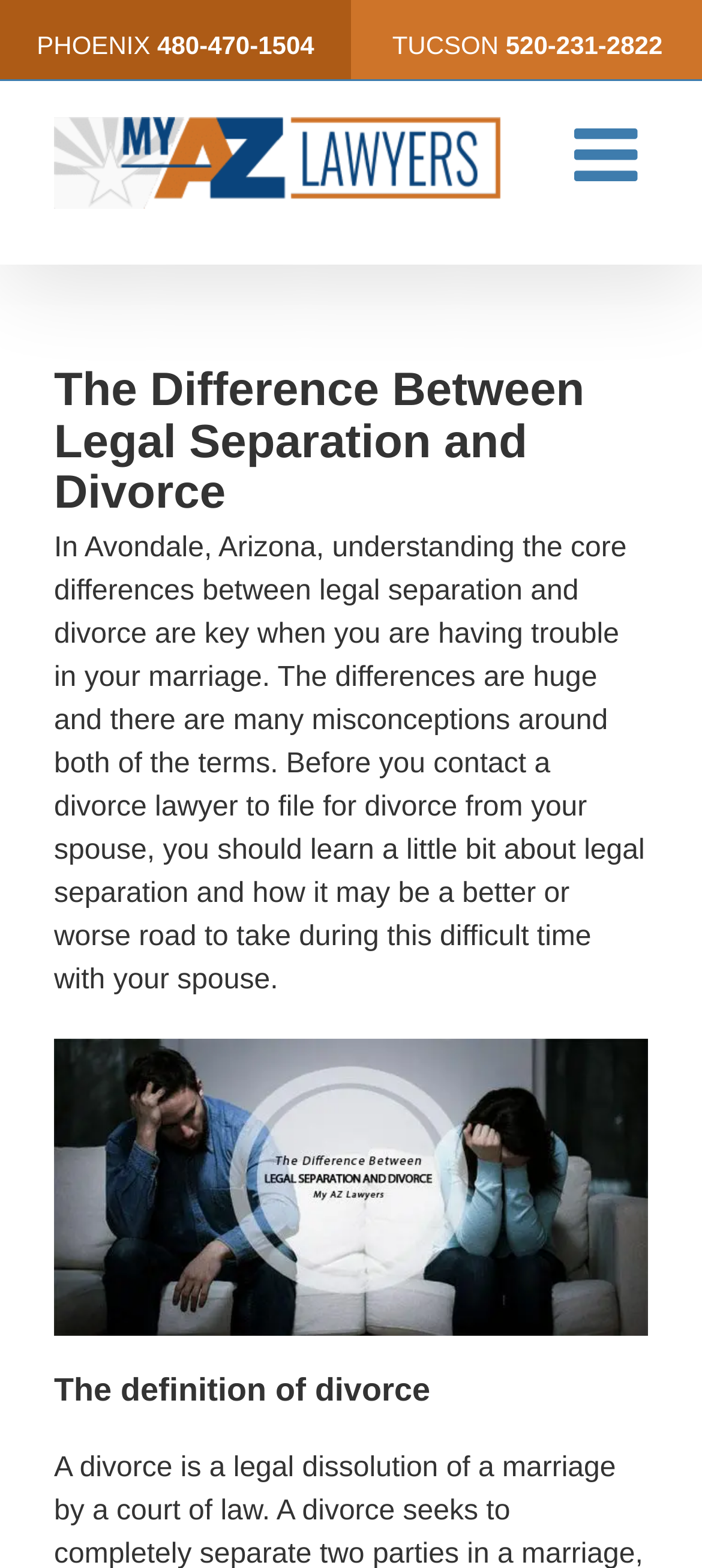What is the purpose of the page? Observe the screenshot and provide a one-word or short phrase answer.

To educate about legal separation and divorce